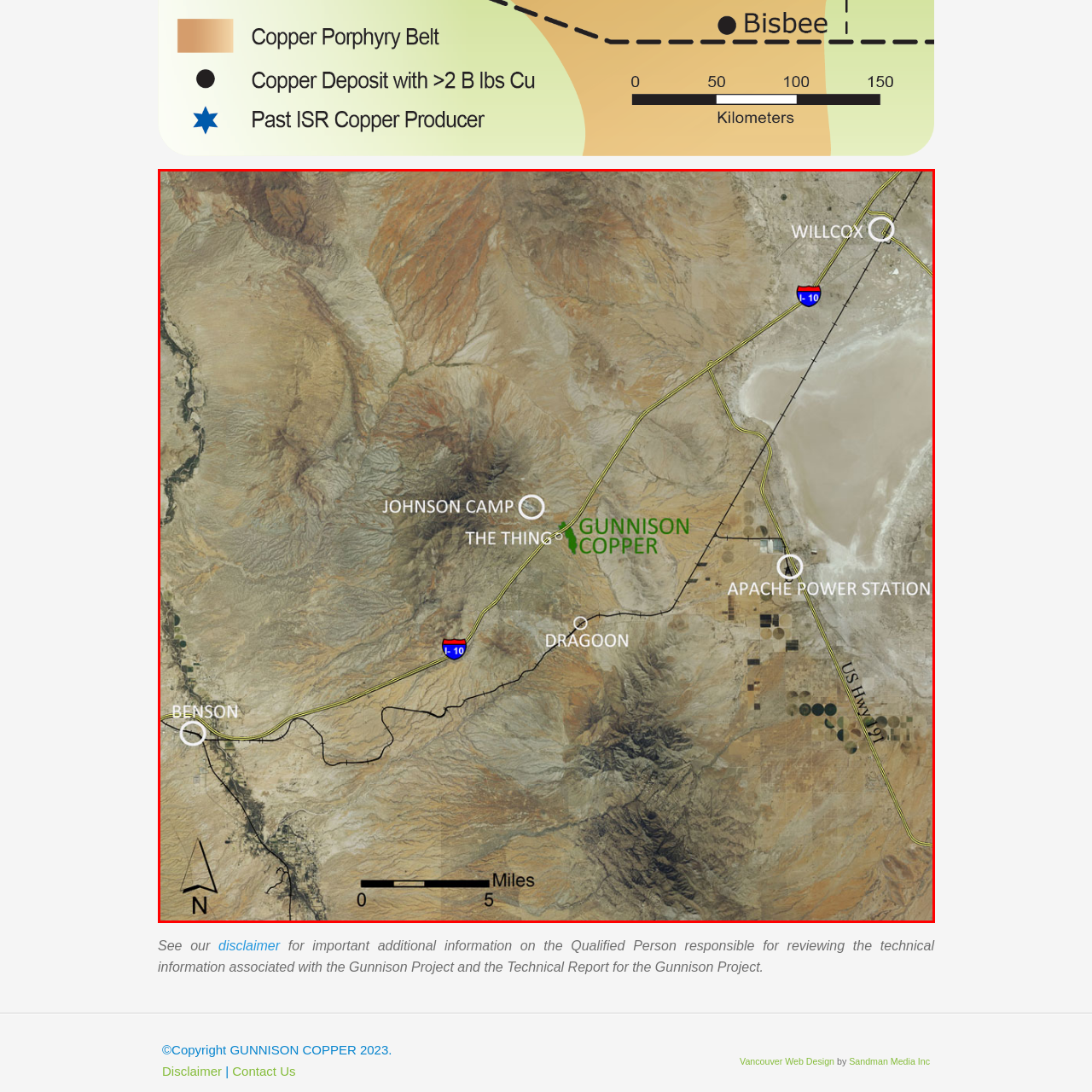Look at the image inside the red box and answer the question with a single word or phrase:
What are the two major highways shown on the map?

I-10 and U.S. Highway 191